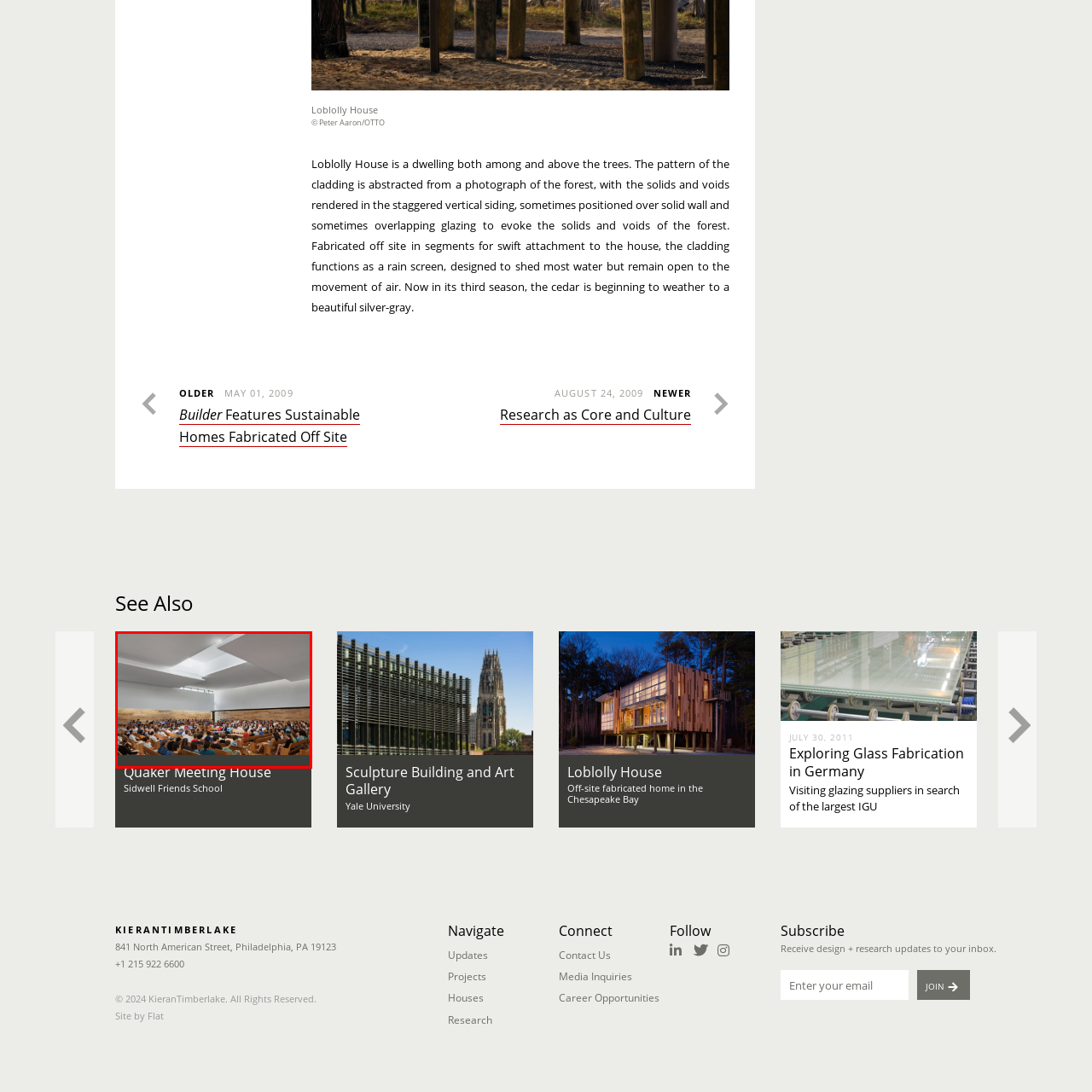Concentrate on the image marked by the red box, What is the communal aspect of the design emphasized by?
 Your answer should be a single word or phrase.

Assembly of individuals in wooden pews